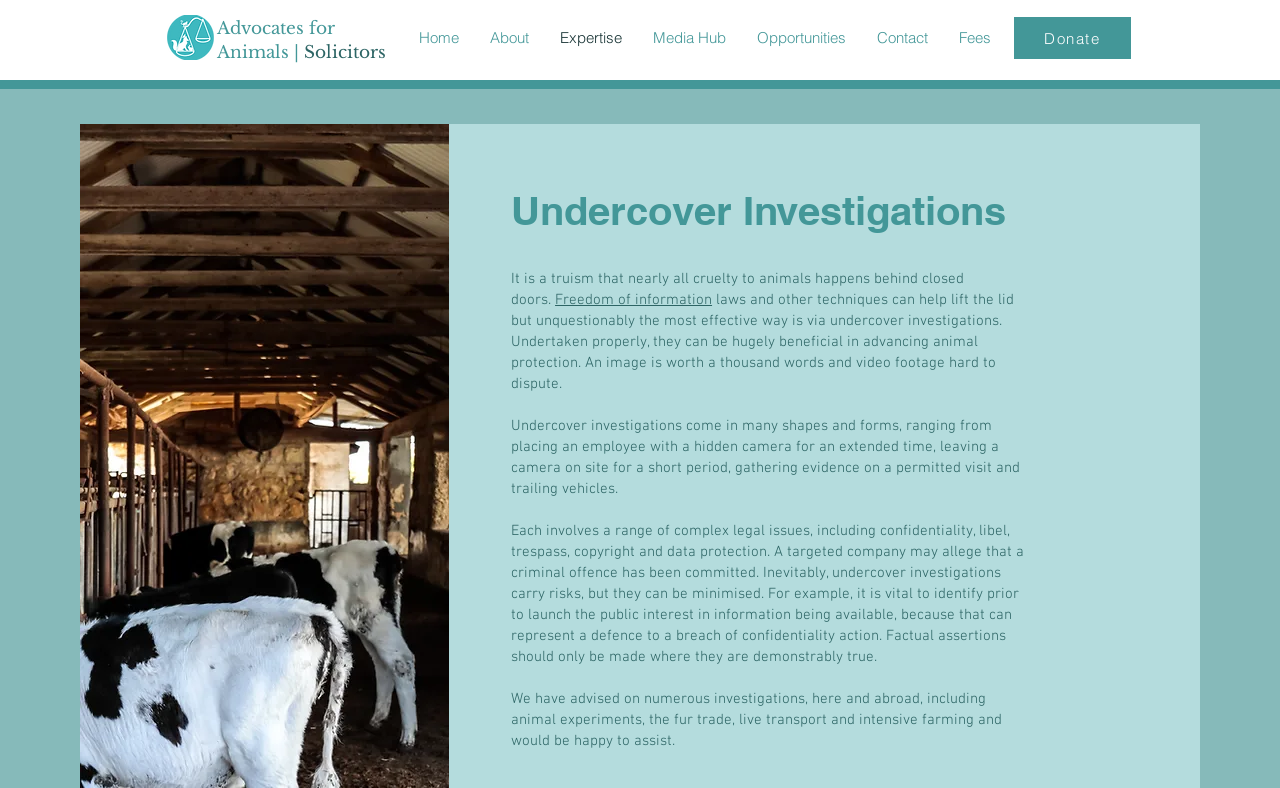Please give a concise answer to this question using a single word or phrase: 
What is the name of the solicitors' firm?

Advocates for Animals